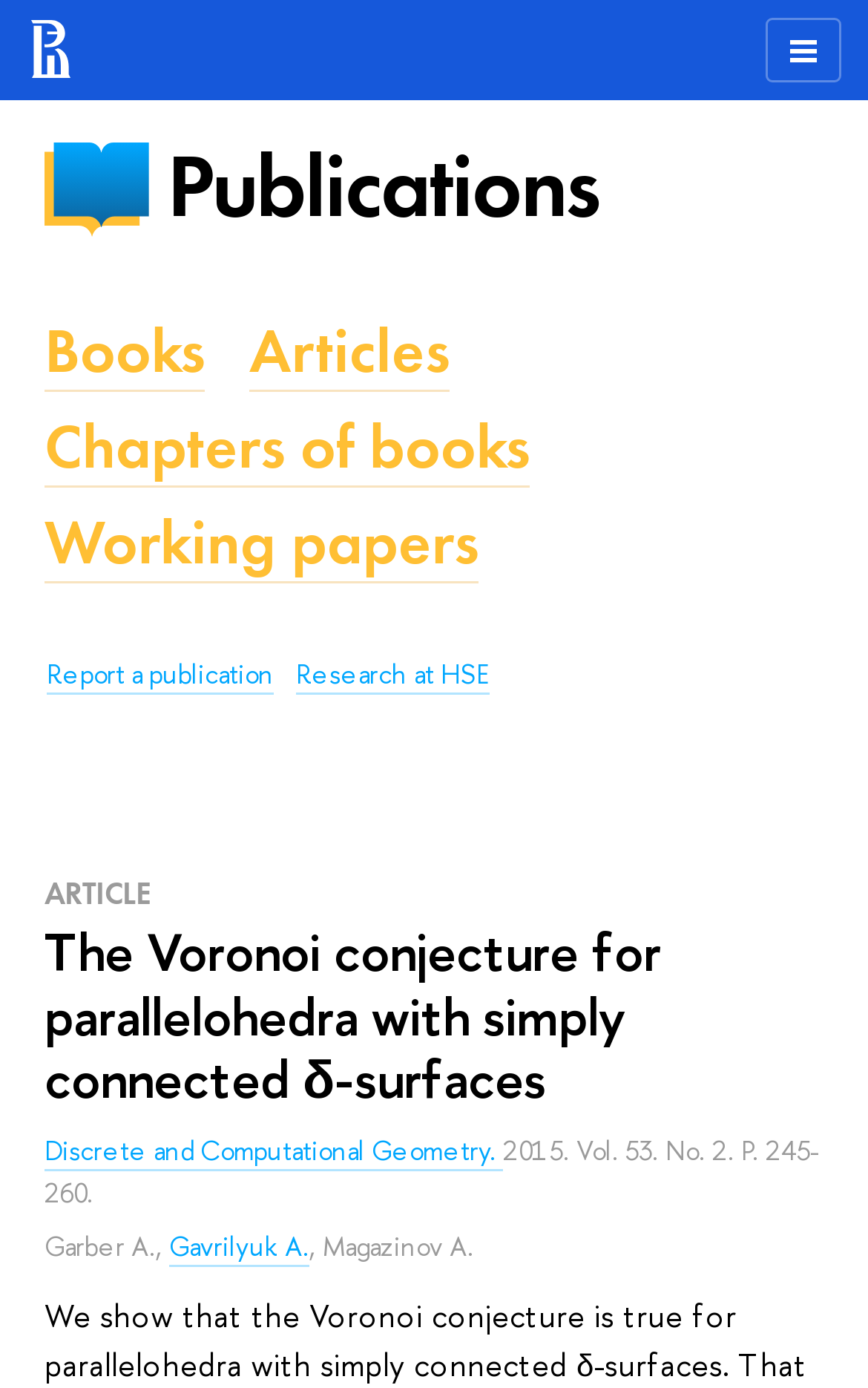Provide the bounding box coordinates for the area that should be clicked to complete the instruction: "Follow the link to 'Discrete and Computational Geometry'".

[0.051, 0.817, 0.579, 0.844]